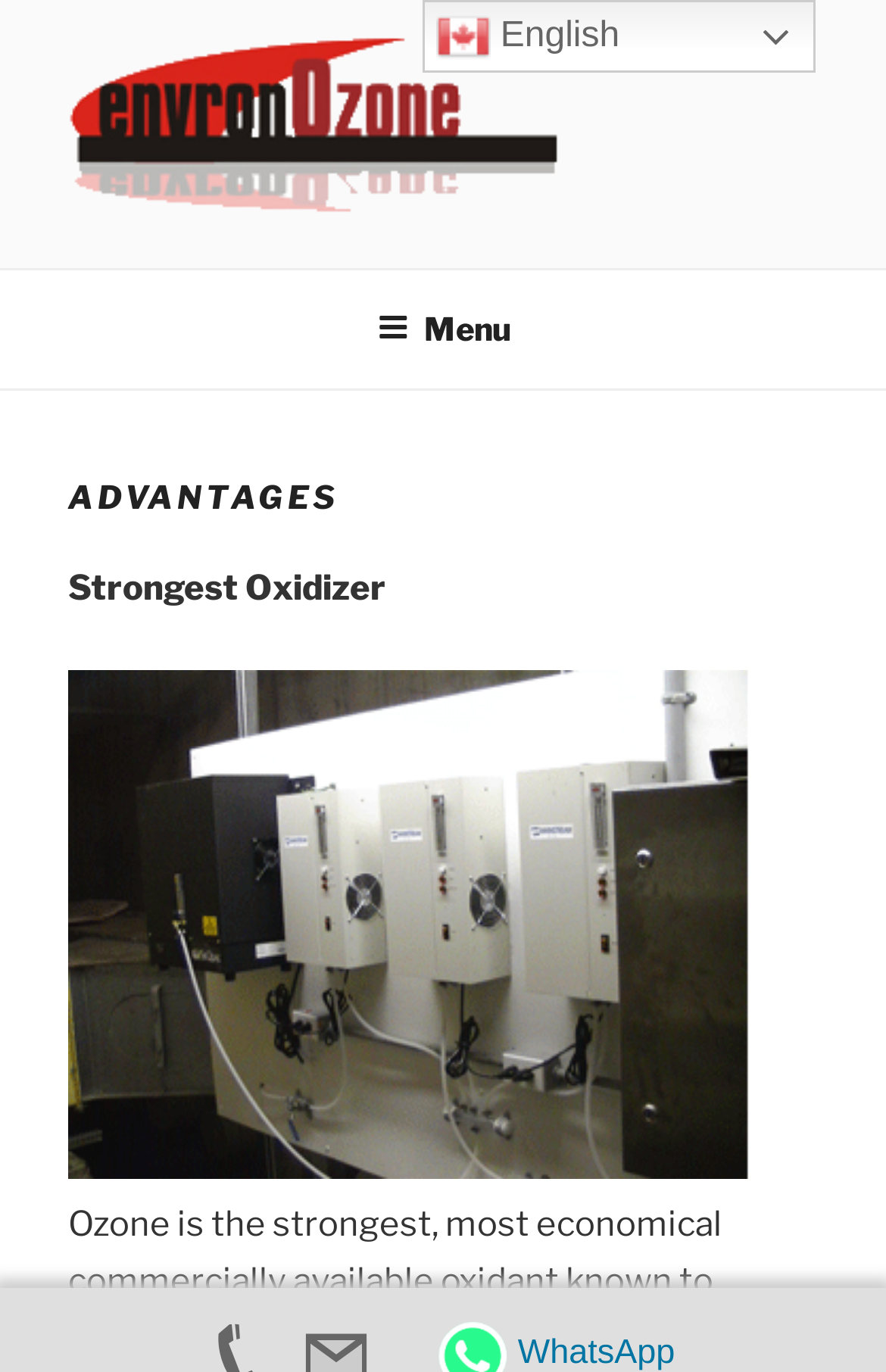Provide a one-word or short-phrase answer to the question:
What is the company name?

EnvronOzone